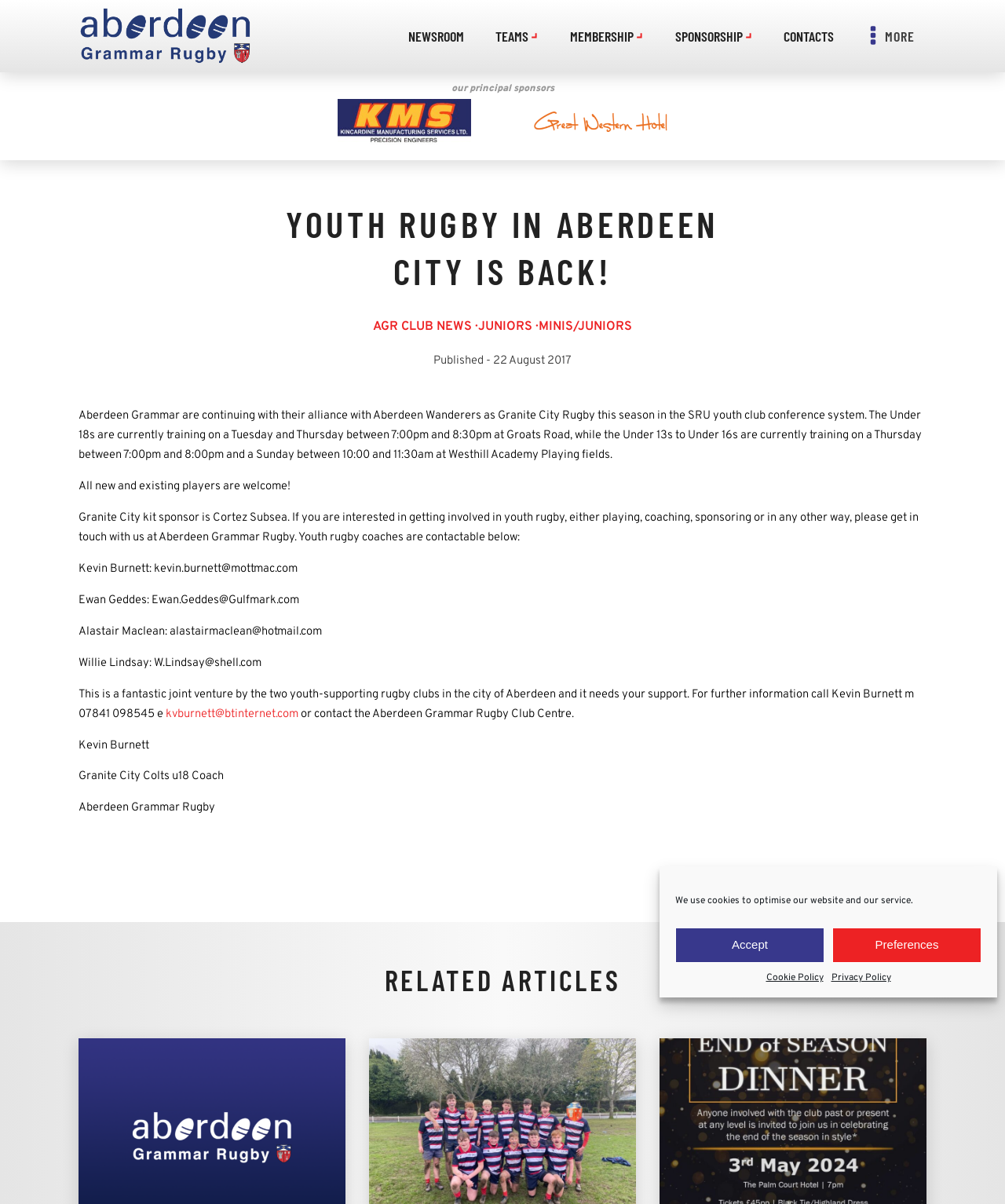What is the age range of the Under 18s training? Refer to the image and provide a one-word or short phrase answer.

7:00pm and 8:30pm